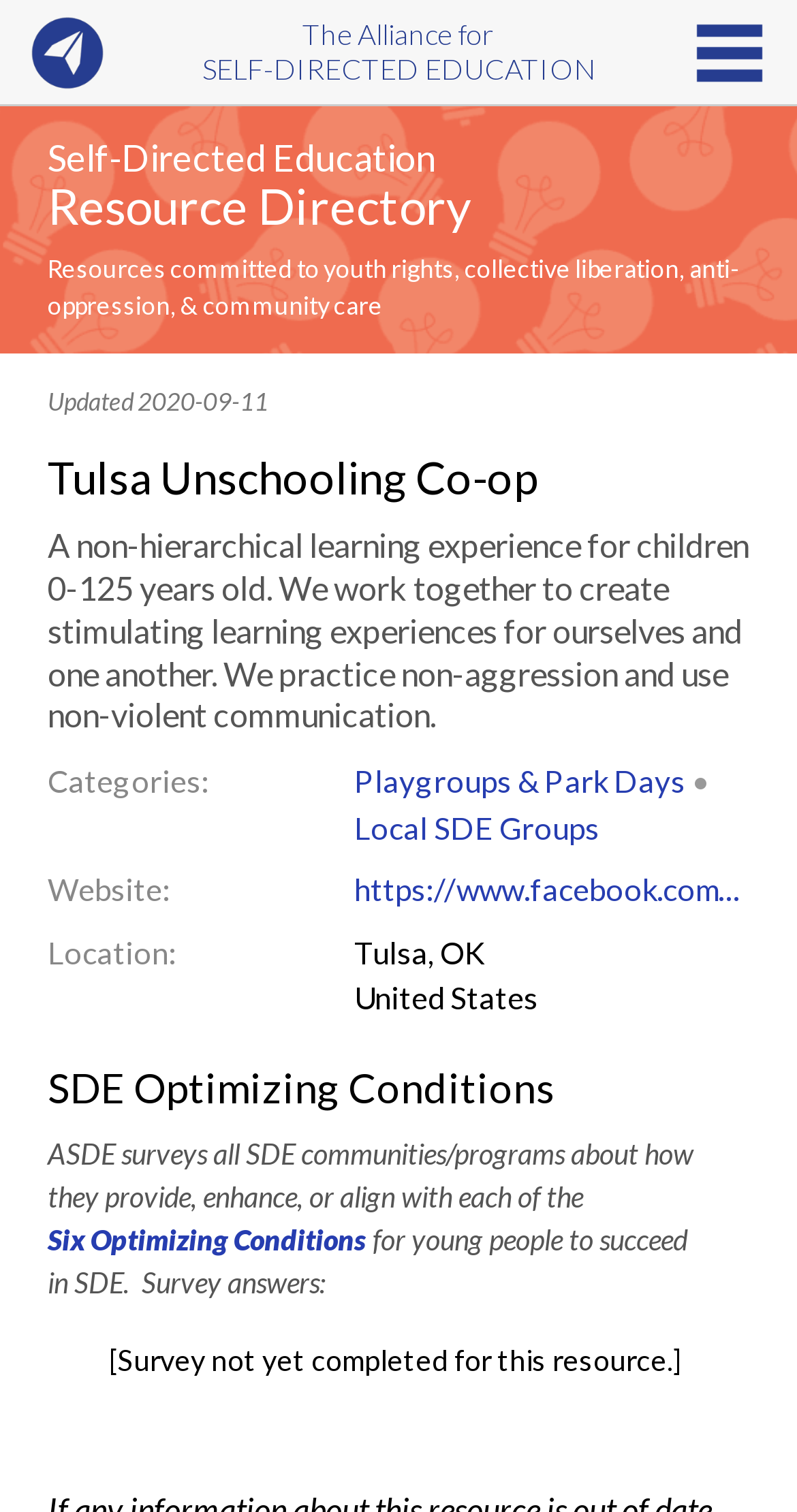Generate a detailed explanation of the webpage's features and information.

The webpage is about the Tulsa Unschooling Co-op, an organization that provides a non-hierarchical learning experience for children of all ages. At the top left of the page, there is an image of the Alliance for Self-Directed Education (ASDE) logo. On the top right, there is a menu image.

Below the menu, there is a heading that reads "Self-Directed Education Resource Directory". Underneath this heading, there is a link to the Resource Directory and a brief description of the resources available, which are committed to youth rights, collective liberation, anti-oppression, and community care. The description also mentions that the resources were last updated on September 11, 2020.

Further down, there is a heading that reads "Tulsa Unschooling Co-op", followed by a paragraph that describes the organization's mission and values. The organization provides a non-hierarchical learning experience for children, where they work together to create stimulating learning experiences and practice non-aggression and non-violent communication.

Below this paragraph, there are several categories listed, including Playgroups & Park Days, Local SDE Groups, and Website. Each category has a corresponding link or description. The website category includes a link to the organization's Facebook group.

The page also includes a section on SDE Optimizing Conditions, which describes how the ASDE surveys SDE communities and programs to provide optimal conditions for young people to succeed. There is a link to the Six Optimizing Conditions and a note that the survey has not yet been completed for this resource.

Overall, the webpage provides an overview of the Tulsa Unschooling Co-op's mission, values, and resources, as well as information on SDE optimizing conditions.